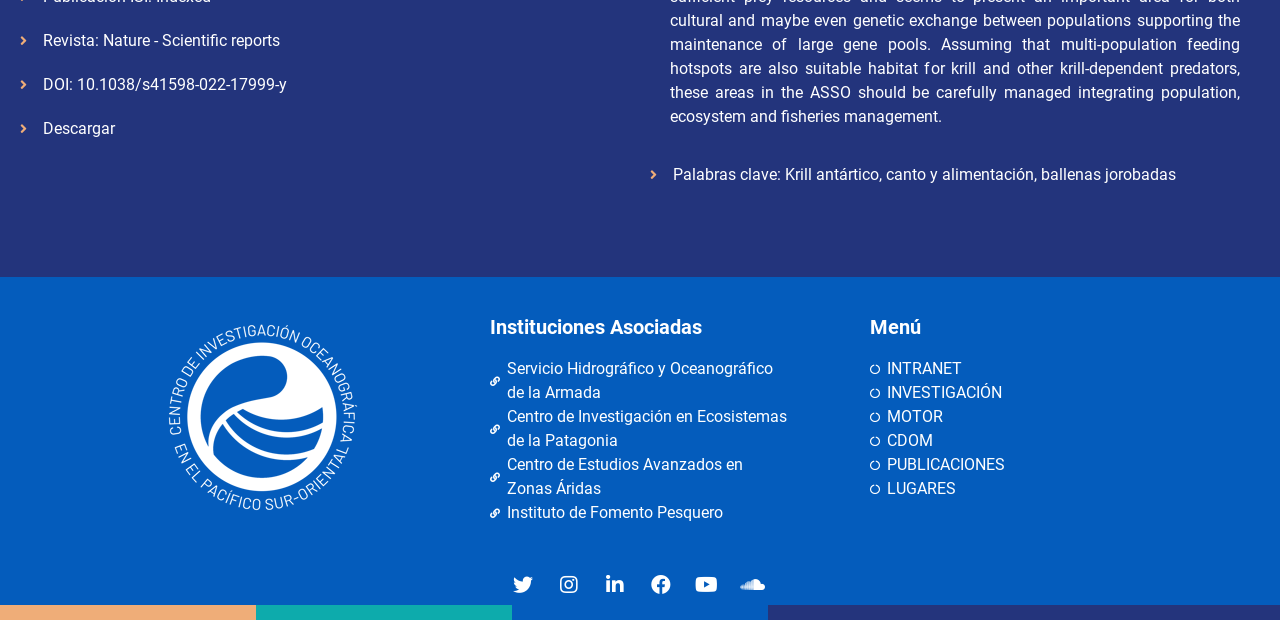Given the description MOTOR, predict the bounding box coordinates of the UI element. Ensure the coordinates are in the format (top-left x, top-left y, bottom-right x, bottom-right y) and all values are between 0 and 1.

[0.68, 0.633, 0.914, 0.67]